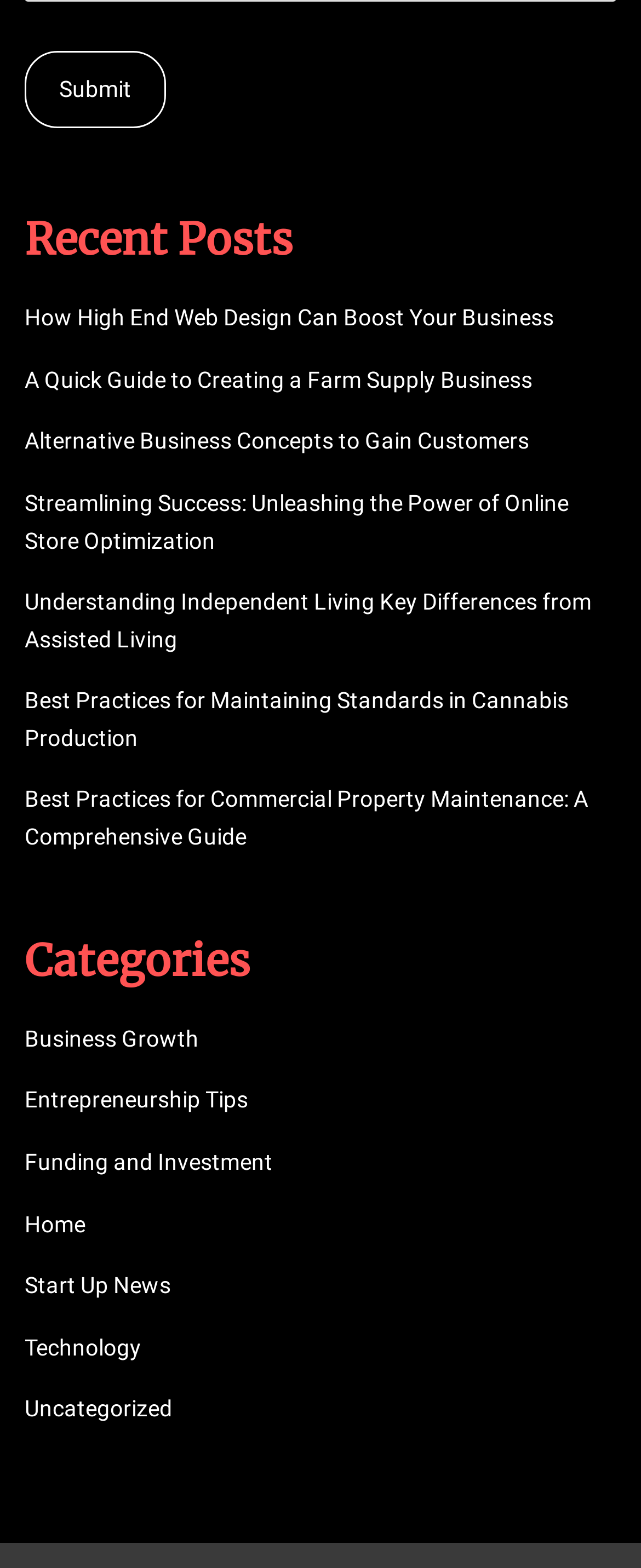Please mark the clickable region by giving the bounding box coordinates needed to complete this instruction: "Browse 'Business Growth' category".

[0.038, 0.654, 0.31, 0.67]